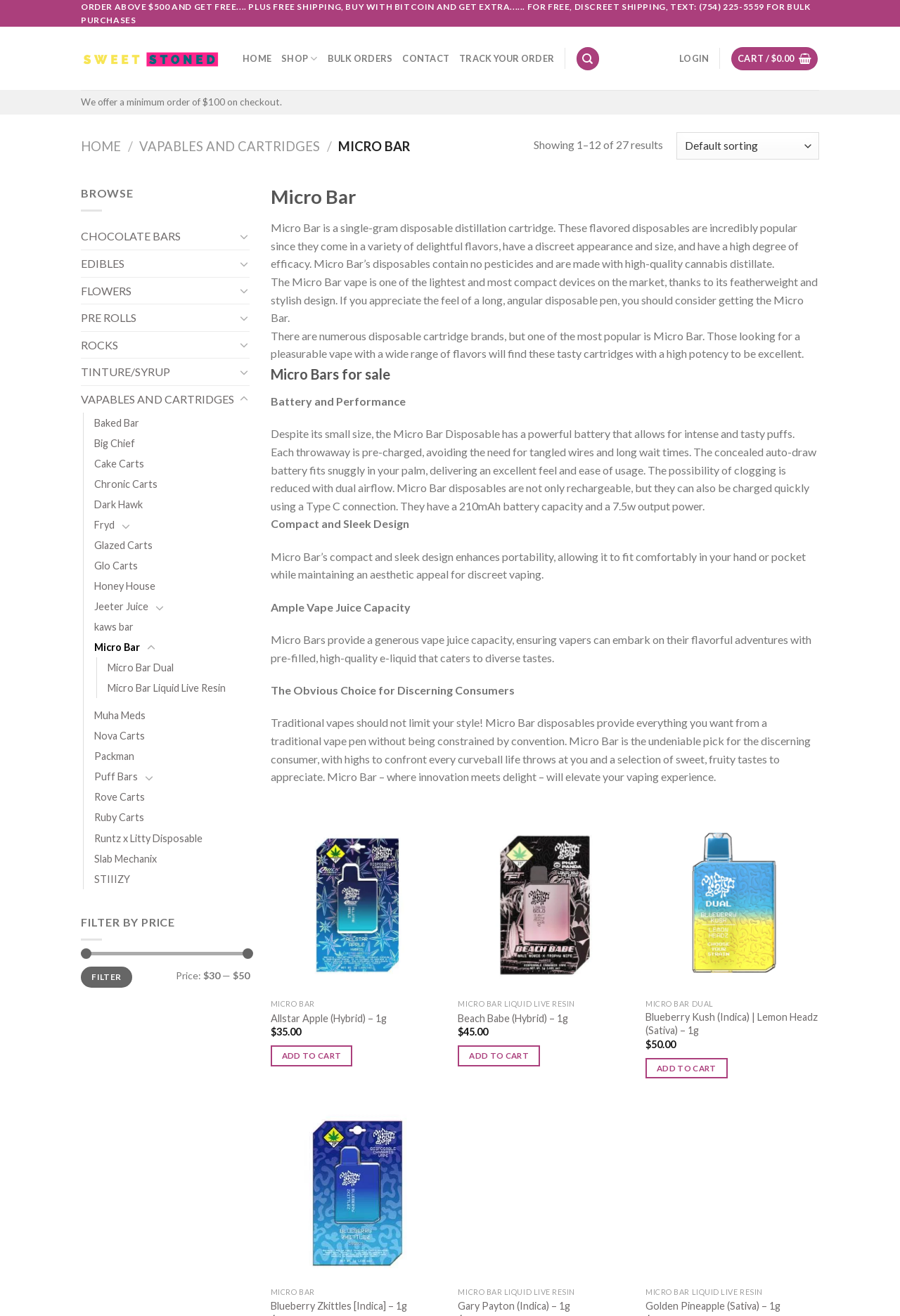Please answer the following question using a single word or phrase: 
What is the capacity of the battery in the Micro Bar Disposable?

210mAh